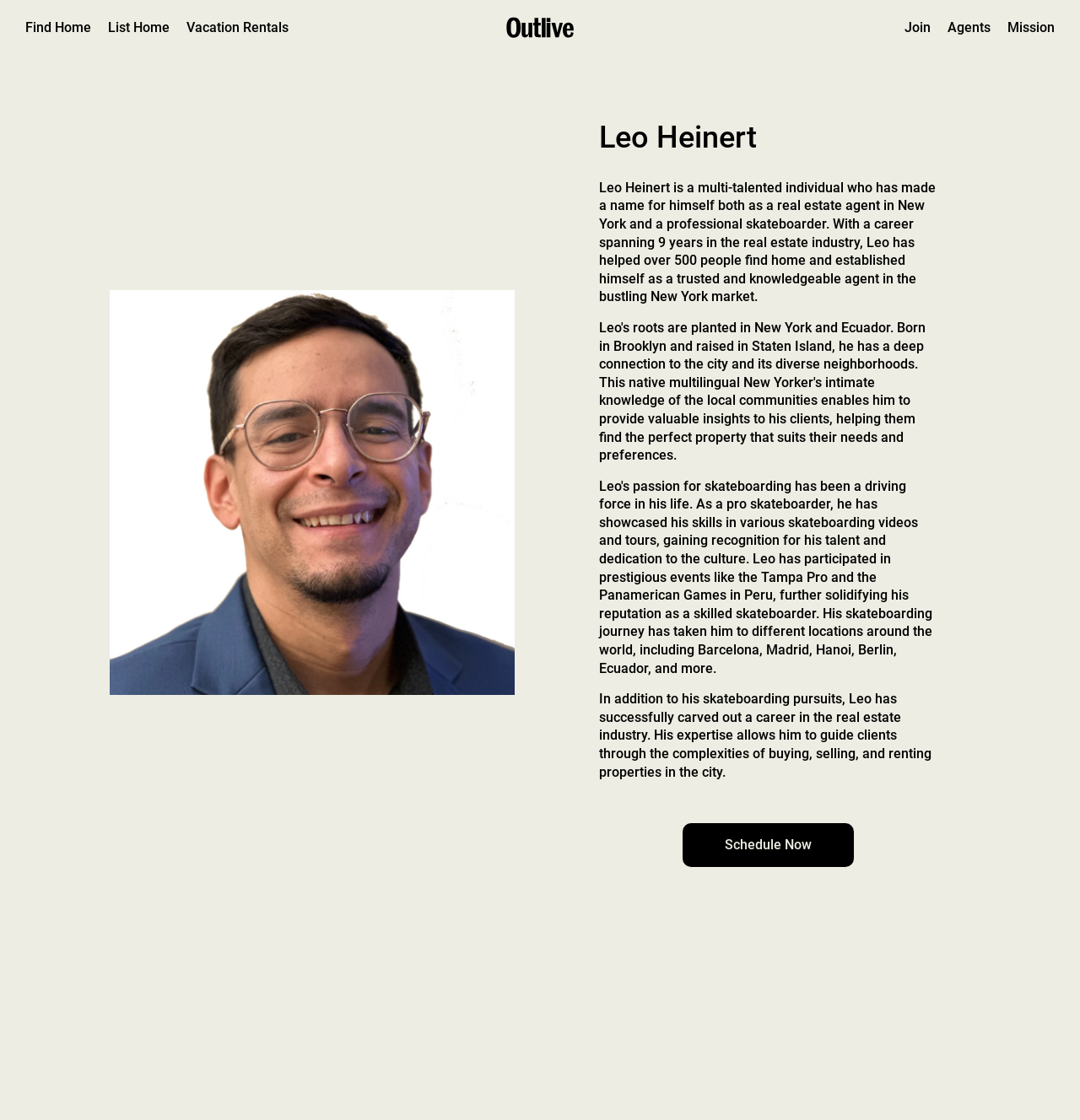Summarize the webpage with a detailed and informative caption.

The webpage is about Outlive, a real estate brokerage in Hawaii and NYC. At the top, there are several links, including "Find Home", "List Home", "Vacation Rentals", "Join", "Agents", and "Mission", which are aligned horizontally and take up a small portion of the top section of the page. 

To the right of these links, there is an "outlive logo" image. Below the top section, there is a large image that takes up most of the width of the page. 

Below the image, there is a section featuring Leo Heinert, a real estate agent. His name is displayed prominently, followed by a brief bio that describes his experience and achievements in the real estate industry. The bio is divided into two paragraphs, with the first one describing his background and the second one highlighting his expertise. 

At the bottom of this section, there is a "Schedule Now" link. Overall, the webpage has a clean layout, with a focus on showcasing the company's mission and featuring one of its agents.